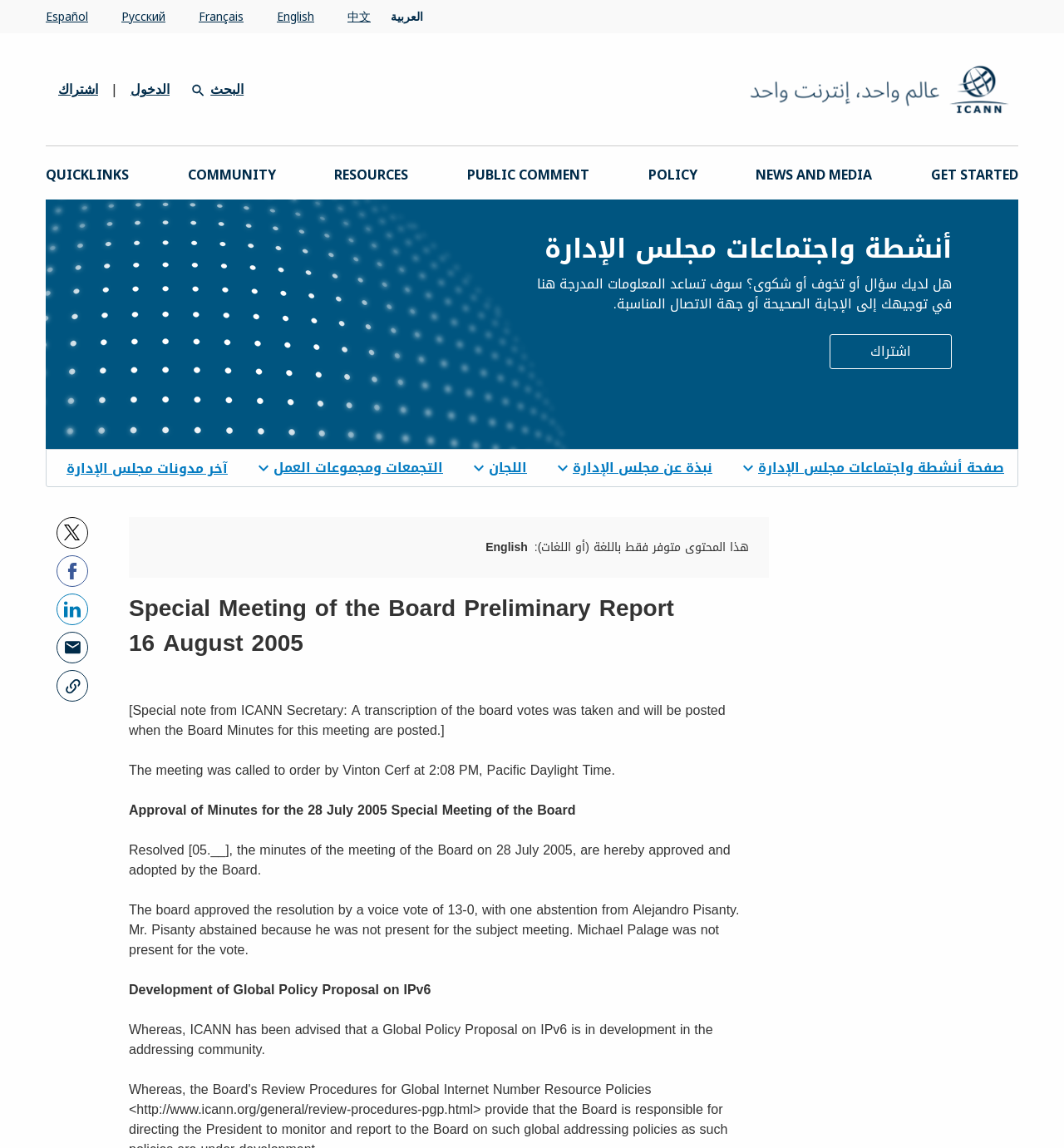What was deferred until the 15 September 2005 Meeting?
Please answer the question with as much detail as possible using the screenshot.

I found the answer by reading the text 'The ICANN Board of Directors discussed and then deferred consideration of the .CAT and .XXX sTLD requests until the 15 September 2005 Meeting.' which is located at the bottom of the webpage, describing the deferred matters.